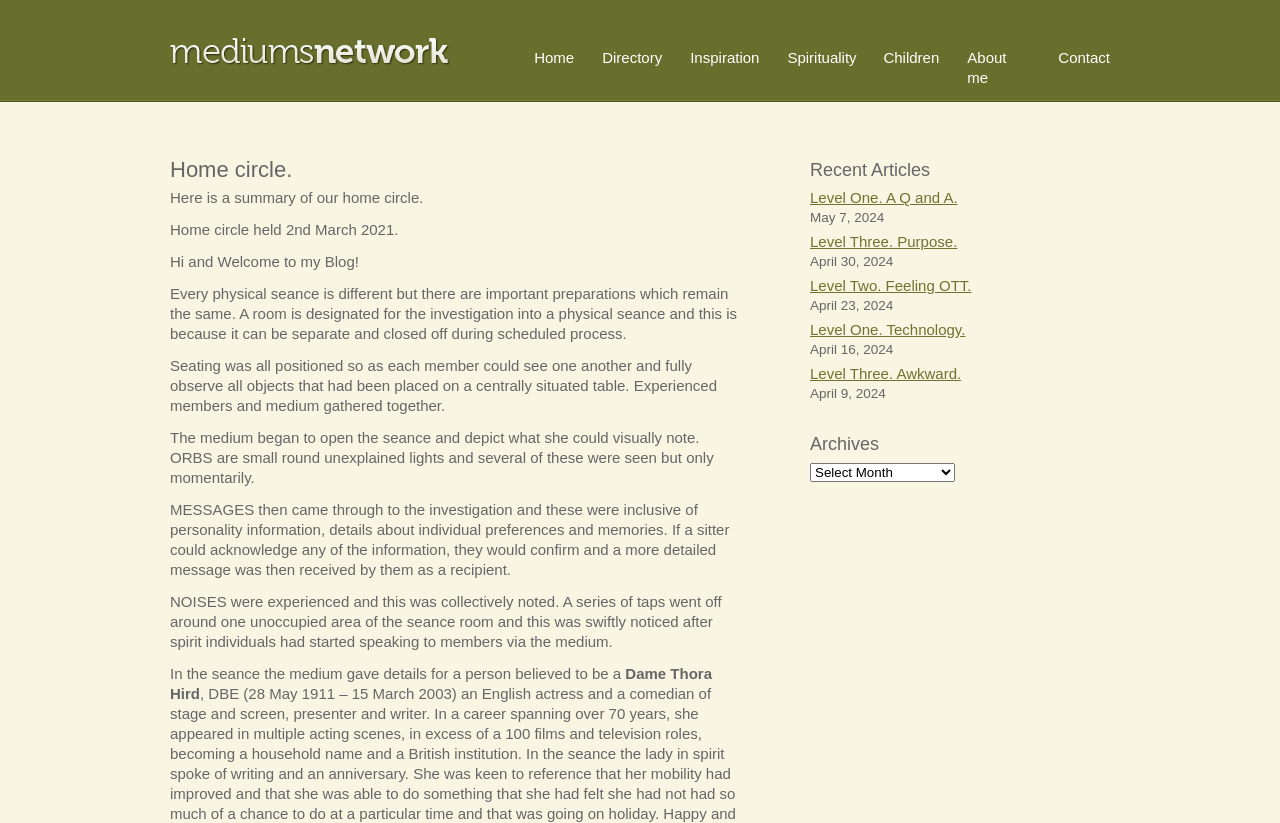Provide an in-depth caption for the contents of the webpage.

The webpage is a blog titled "Home circle. | Mediums Network". At the top, there is a heading "Mediums Network" with a link to the same name, followed by a row of links to different sections of the website, including "Home", "Directory", "Inspiration", "Spirituality", "Children", "About me", and "Contact".

Below the navigation links, there is a heading "Home circle." with a brief summary of the blog's content. The main content of the page is a series of paragraphs describing a physical seance held on March 2nd, 2021. The text explains the preparations and procedures of the seance, including the seating arrangement, the medium's role, and the various phenomena that occurred during the session, such as orbs, messages, and noises.

To the right of the main content, there is a section titled "Recent Articles" with links to several articles, each with a title and a date. The articles are listed in reverse chronological order, with the most recent one at the top.

Below the "Recent Articles" section, there is a heading "Archives" with a combobox that allows users to select a specific archive.